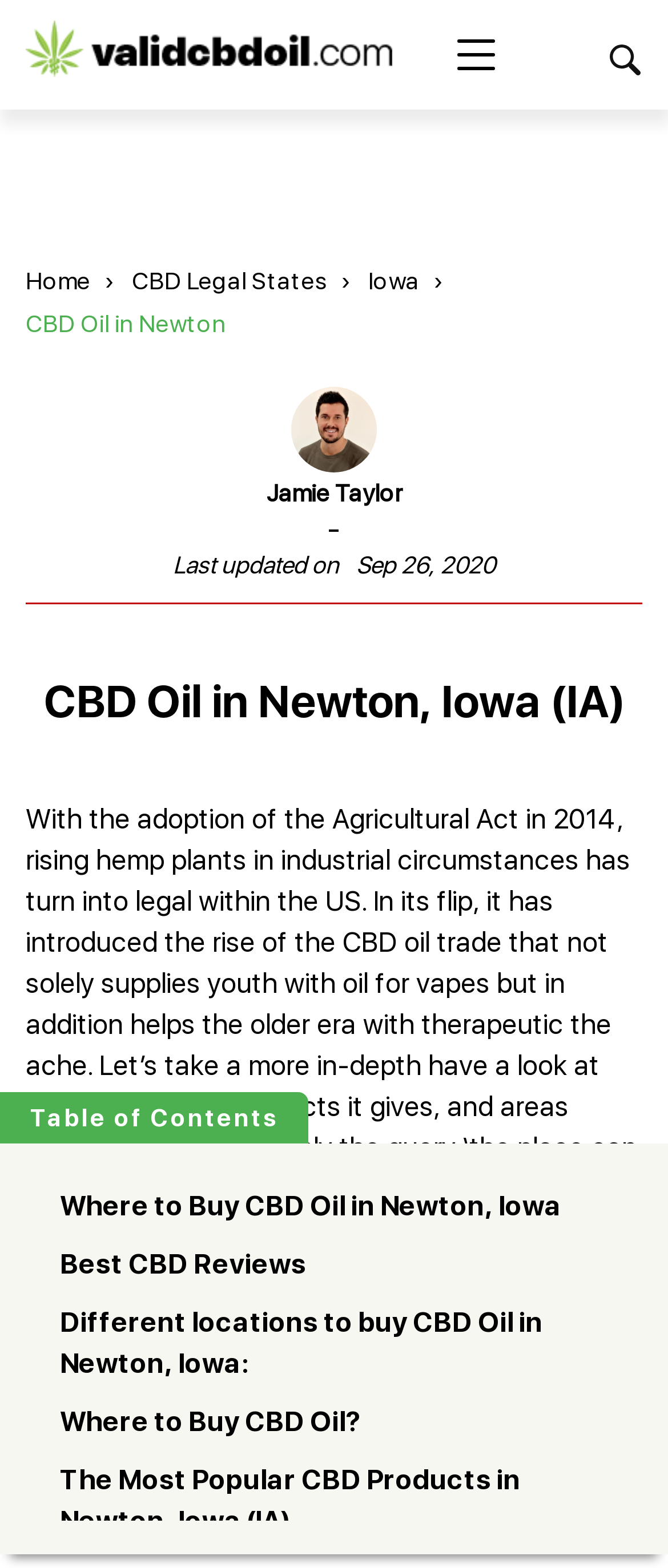Generate a comprehensive description of the webpage.

This webpage is about CBD oil and its related products. At the top, there is a logo and a navigation menu with links to "Home", "Best CBD Products", and "Shop". Below the navigation menu, there are several sections. 

The first section is titled "Best CBD Products" and lists various CBD products, including oils, capsules, cigarettes, coffee, concentrates, and more. There are 24 links in total, each leading to a specific product page.

The next section is titled "Brands Reviews" and lists 21 links to different CBD brands, such as American Shaman, R&R CBD, and Charlotte’s Web.

The third section is titled "Shop" and has links to various categories of CBD products, including oils, gummies, pet products, capsules, cigarettes, water, and more. There are 15 links in total.

The last section is titled "CBD for Health" and lists 15 links to specific health benefits of CBD, such as ADHD, anxiety, arthritis, asthma, diabetes, and more.

Throughout the page, there are no images except for the logo at the top. The layout is organized and easy to navigate, with clear headings and concise text.